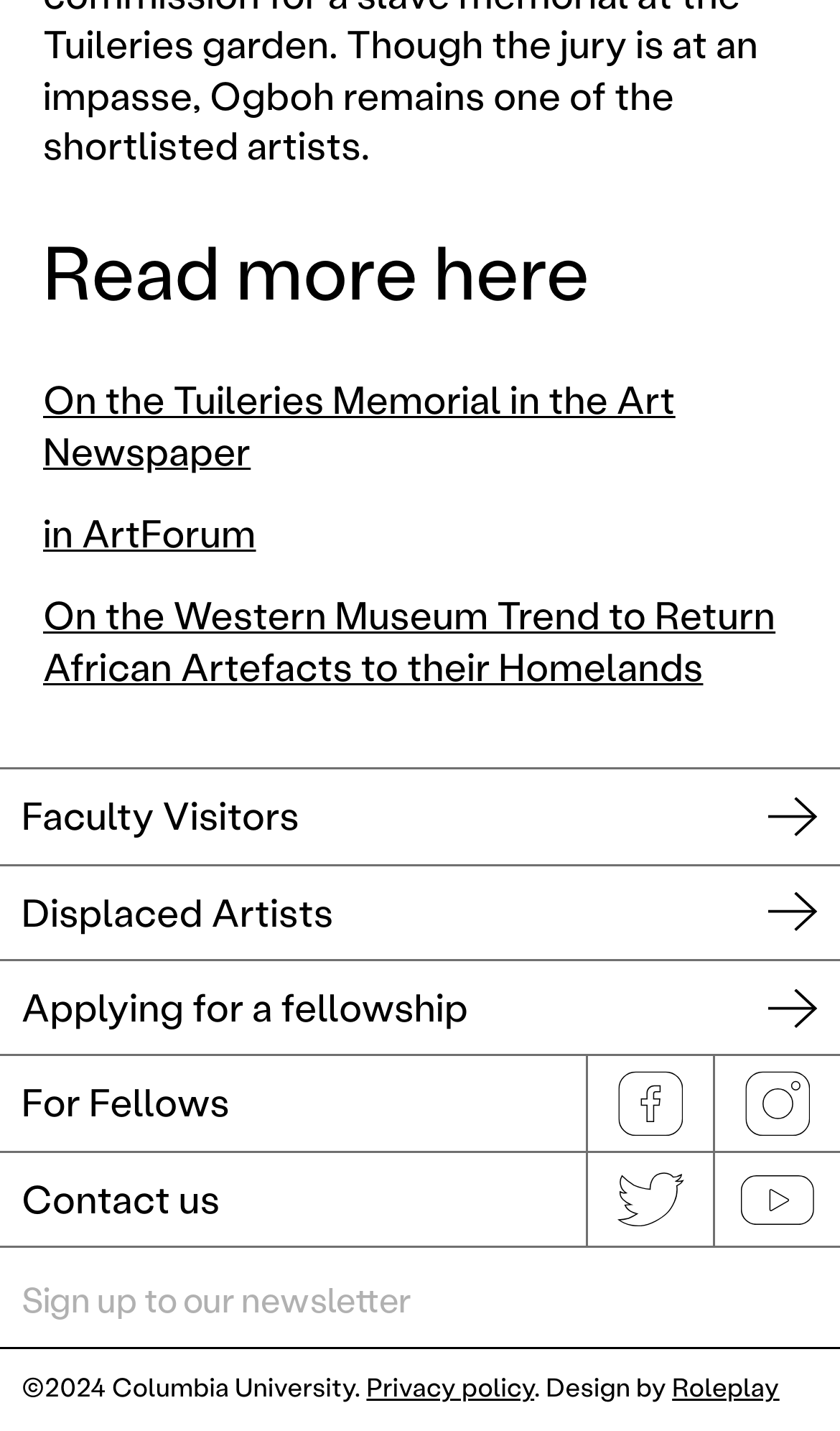Answer the question using only one word or a concise phrase: How many links are there on the webpage?

9